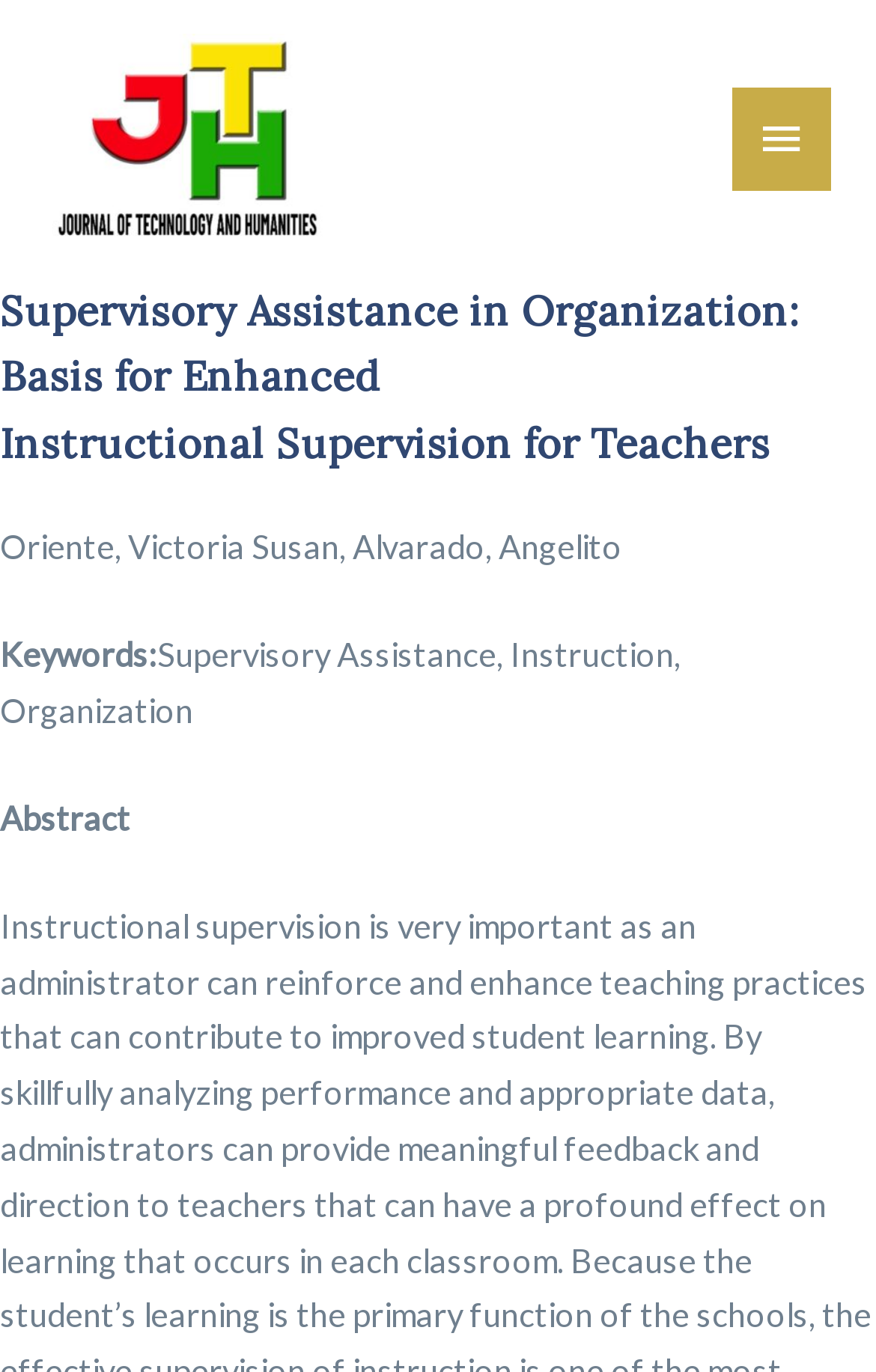Refer to the image and answer the question with as much detail as possible: What is the name of the journal?

The name of the journal can be found in the link element with the text 'Journal Of Technology And Humanities' at the top of the page, which is also accompanied by an image with the same text.